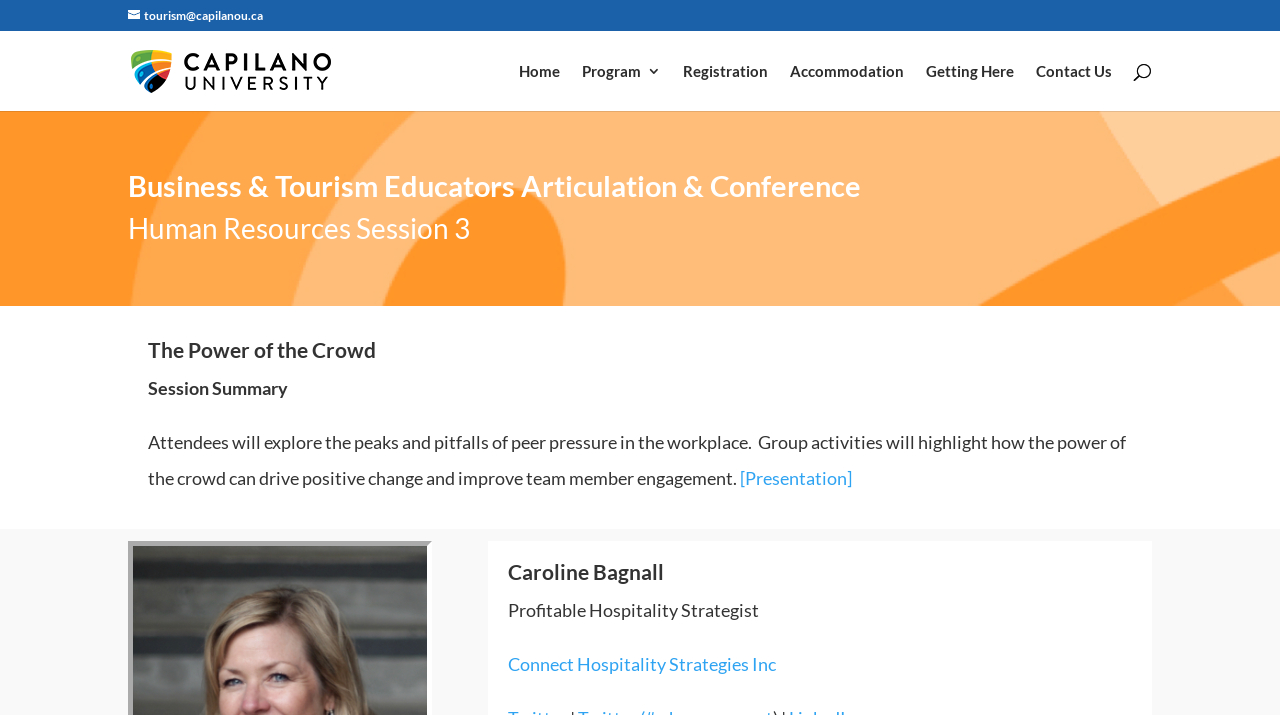What is the name of the conference?
Please provide a comprehensive answer based on the visual information in the image.

I determined the answer by looking at the title of the webpage, which is 'Caroline Bagnall | Business and Tourism Educators Articulation and Conference'. The title suggests that the webpage is about a conference, and the name of the conference is 'Business and Tourism Educators Articulation and Conference'.